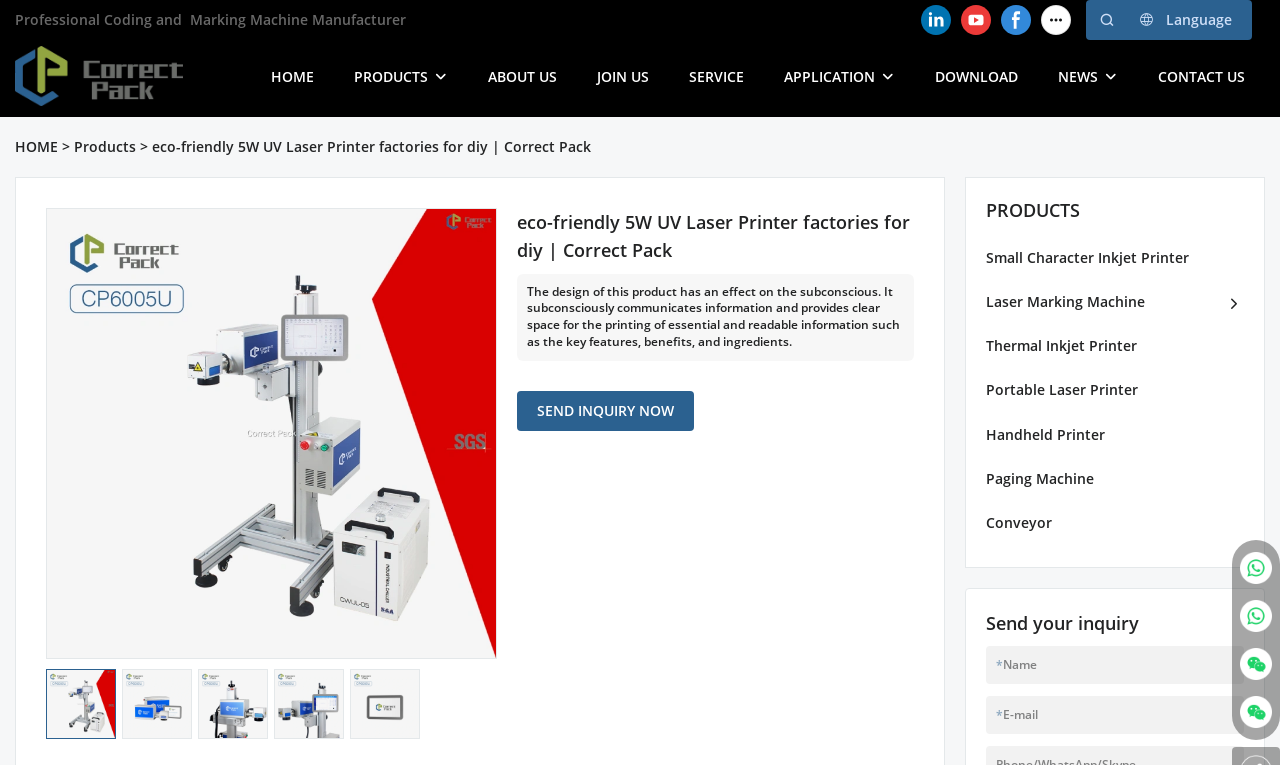Answer briefly with one word or phrase:
How many social media links are available?

3